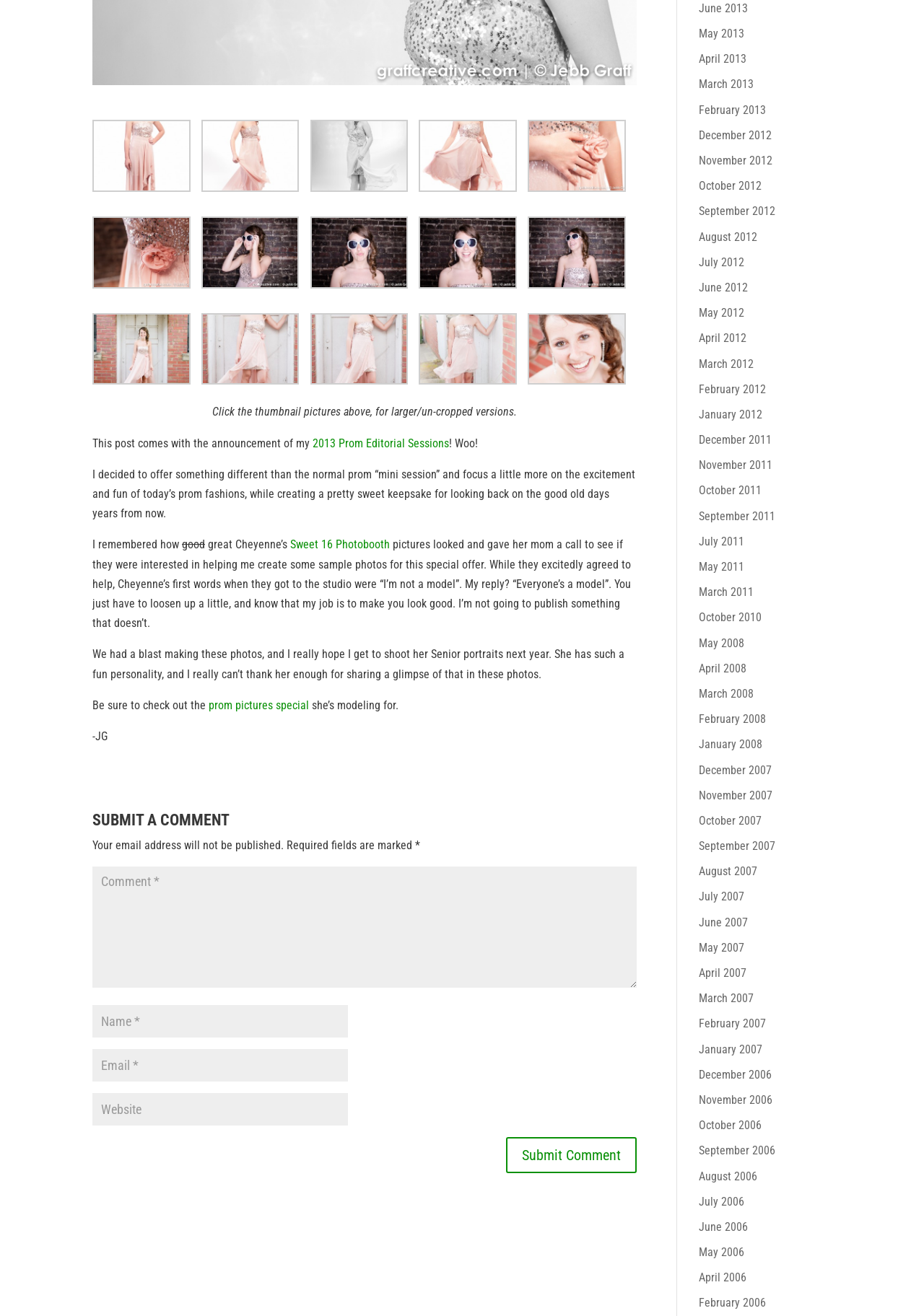Find the bounding box of the UI element described as follows: "input value="Name *" name="author"".

[0.1, 0.764, 0.377, 0.789]